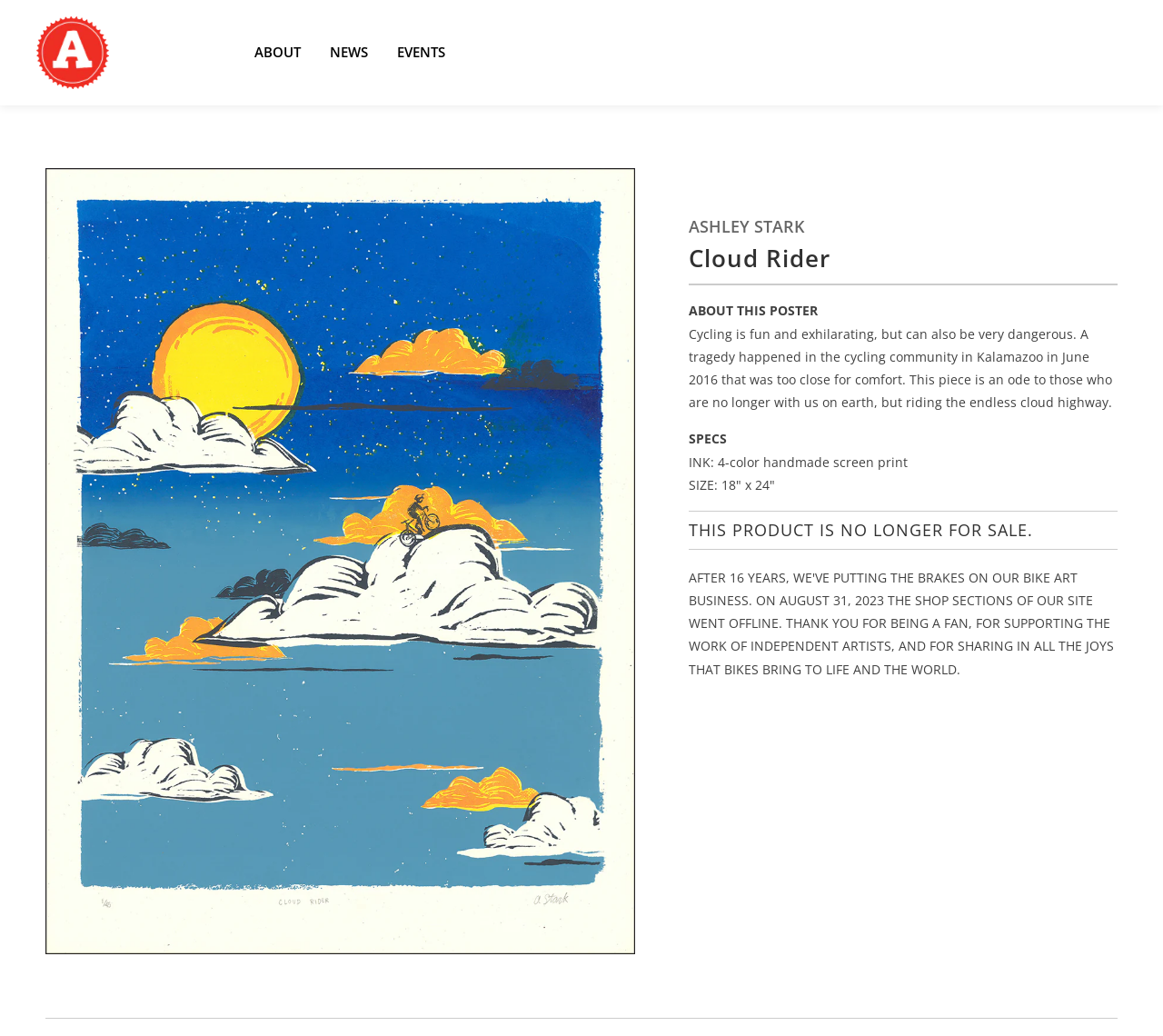What is the theme of the poster?
Please craft a detailed and exhaustive response to the question.

The theme of the poster is cycling, as mentioned in the text 'Cycling is fun and exhilarating, but can also be very dangerous.' which is located below the image of the poster.